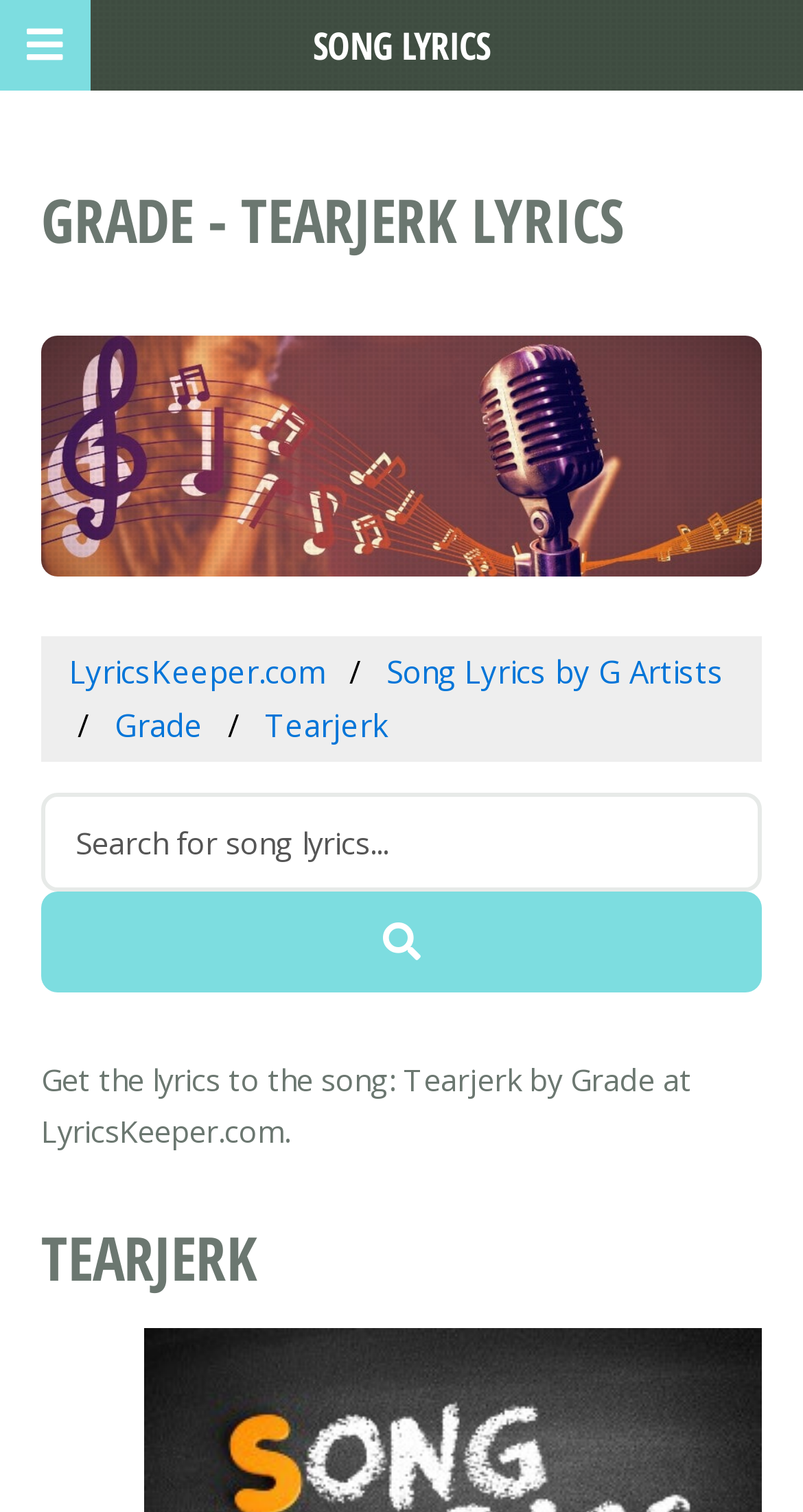What is the website's name?
Please use the visual content to give a single word or phrase answer.

LyricsKeeper.com